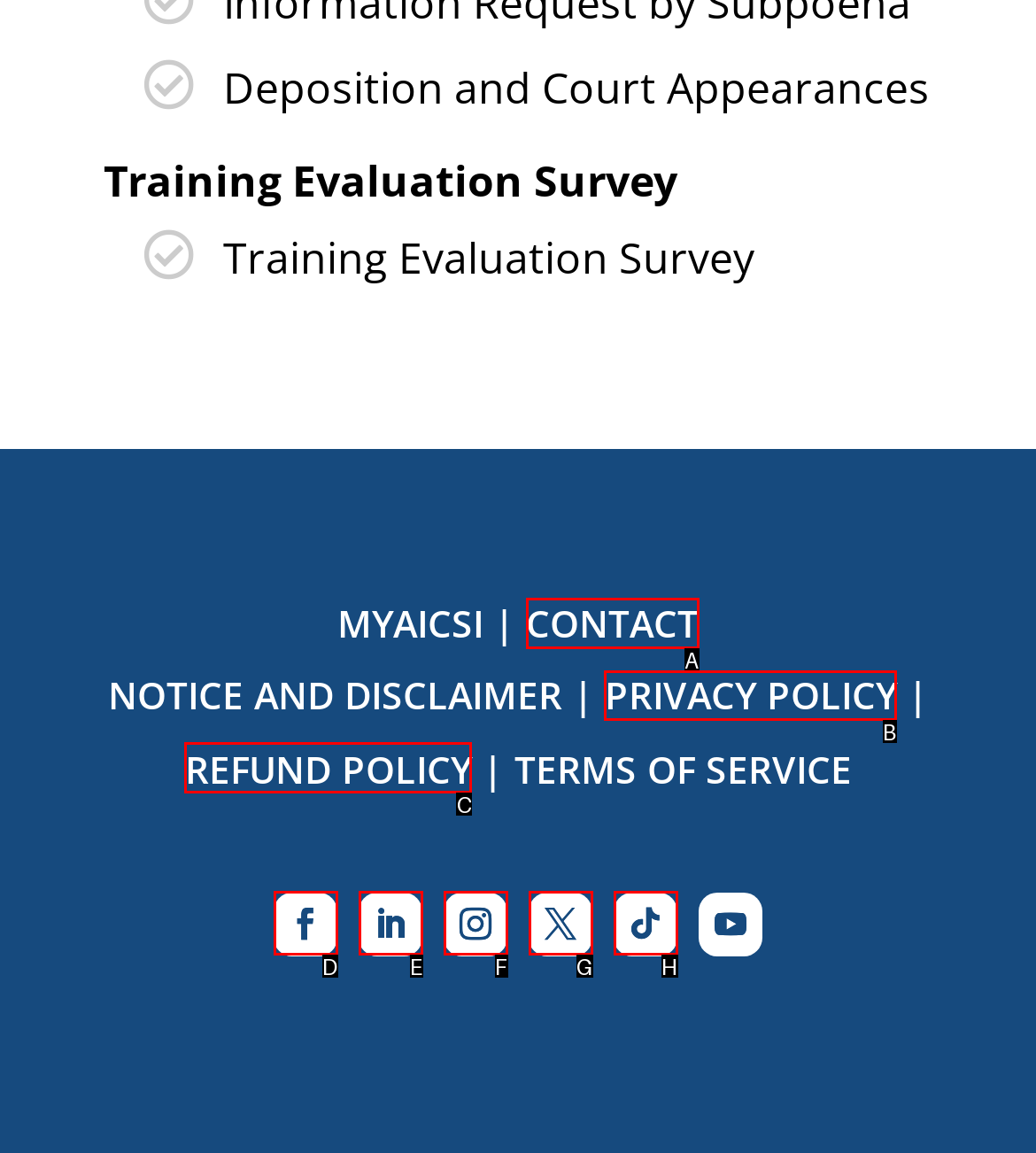Determine the correct UI element to click for this instruction: Read PRIVACY POLICY. Respond with the letter of the chosen element.

B